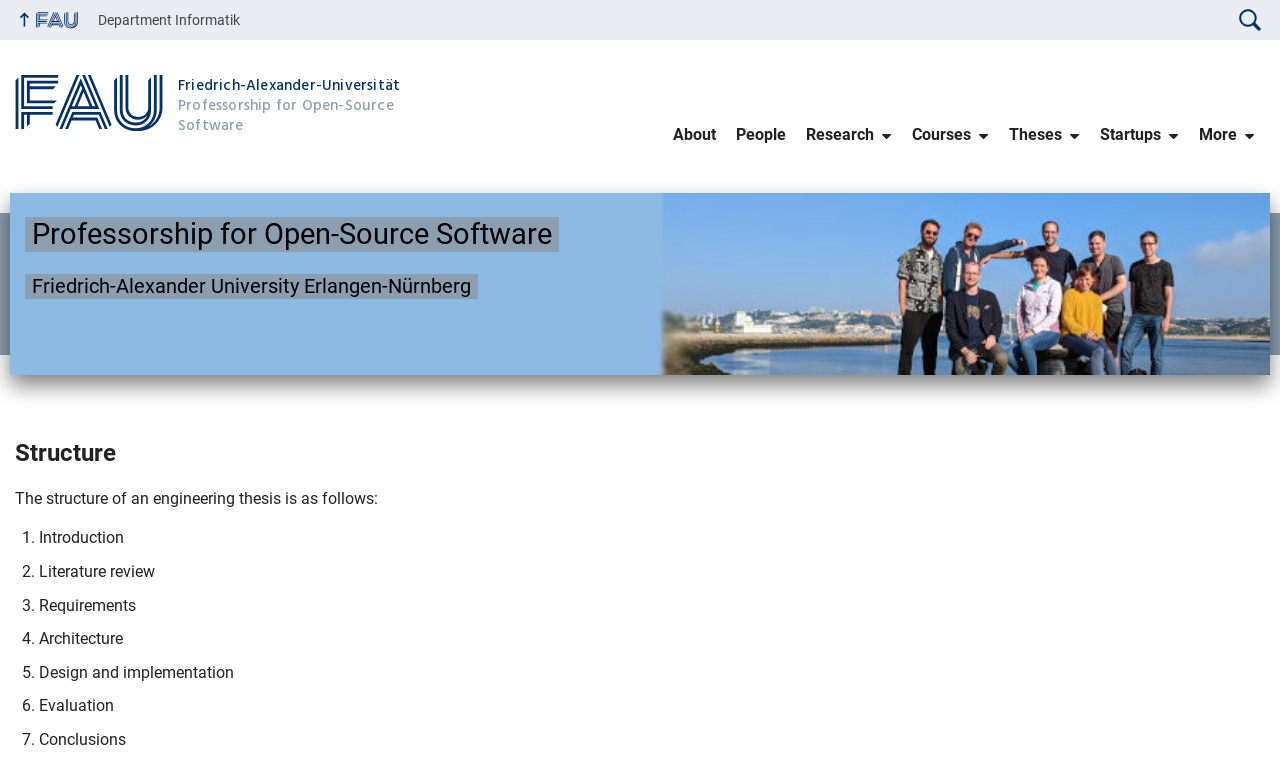Determine the bounding box coordinates of the section I need to click to execute the following instruction: "Read more about How Workflow Automation For Small Business Can Transform Operations". Provide the coordinates as four float numbers between 0 and 1, i.e., [left, top, right, bottom].

None